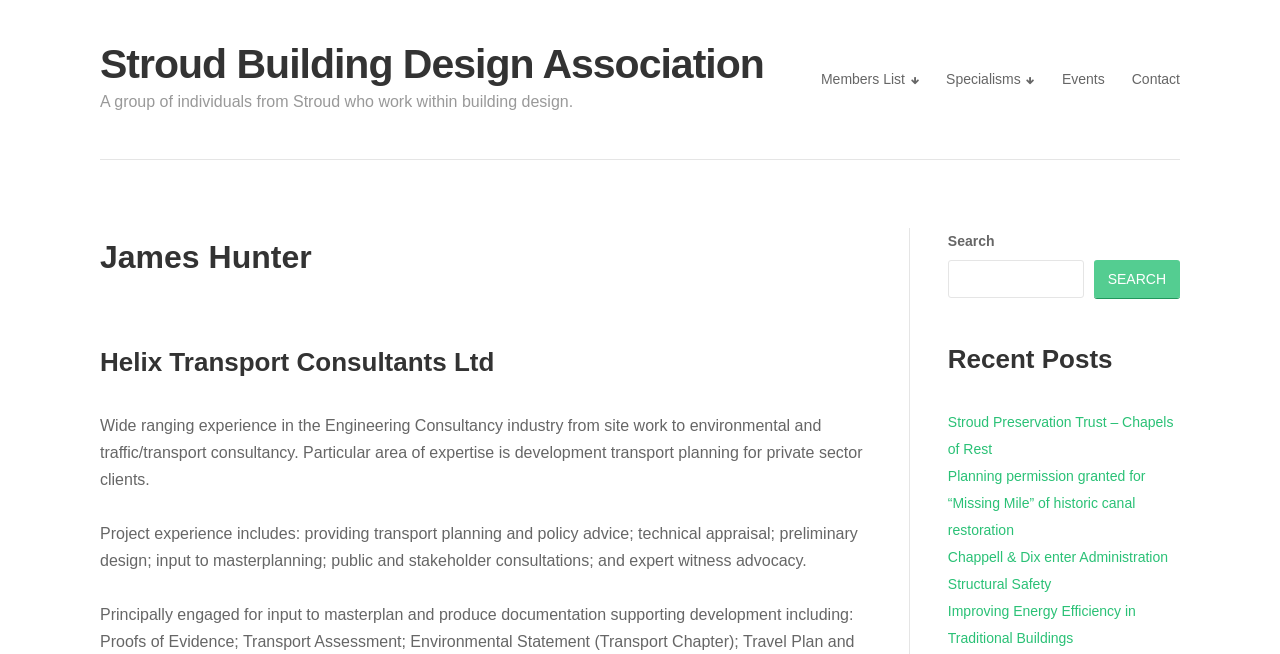What is the company name of the transport consultant?
Kindly offer a detailed explanation using the data available in the image.

The company name can be found in the heading element with the text 'Helix Transport Consultants Ltd' which is located below the 'James Hunter' heading.